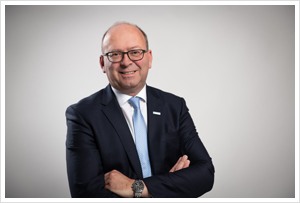Based on the image, give a detailed response to the question: What is the background color?

The image features Sönke Hartlef standing against a plain gray background, which emphasizes his role and personality.